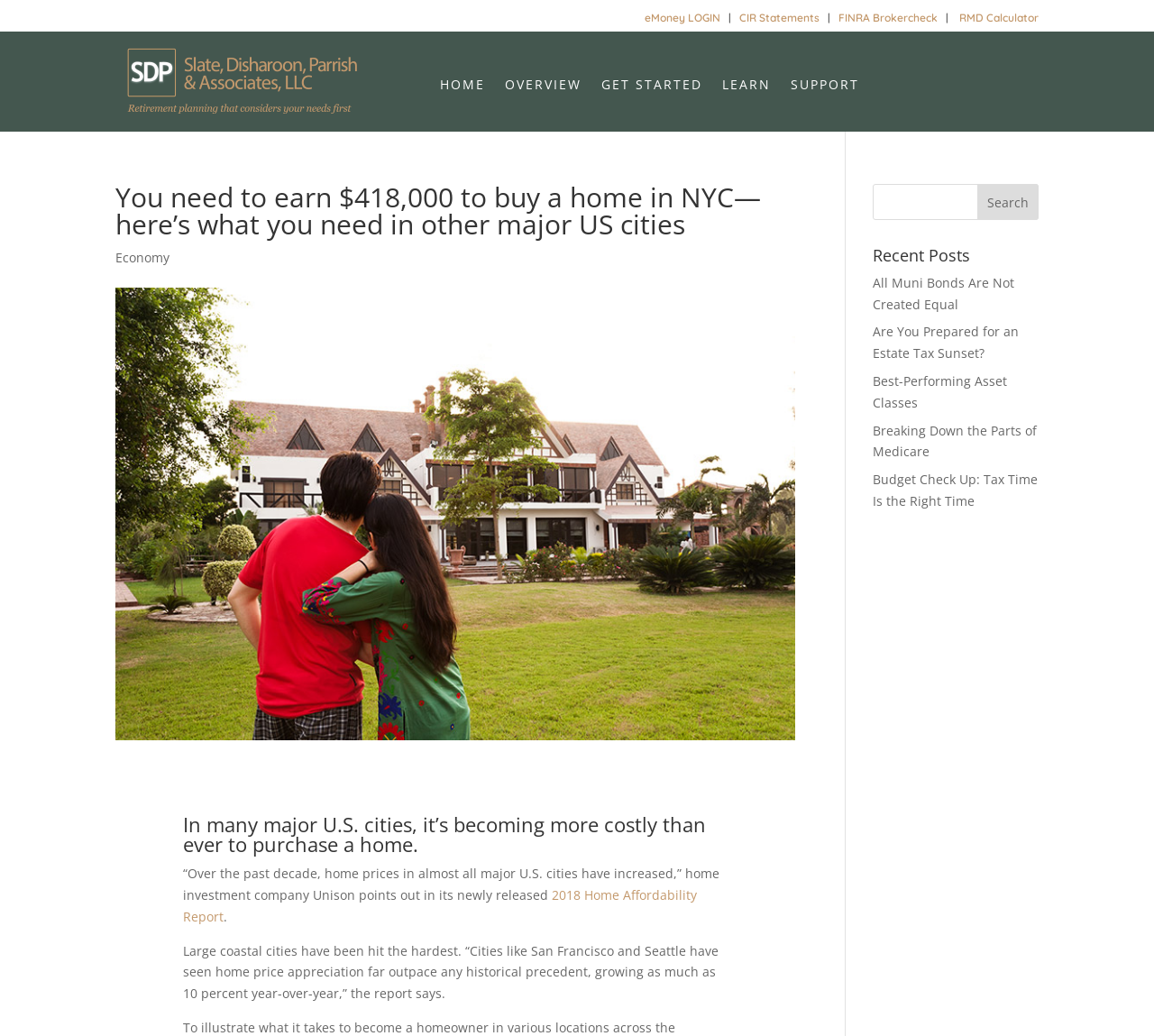What is the topic of the article?
Look at the screenshot and provide an in-depth answer.

Based on the heading 'You need to earn $418,000 to buy a home in NYC—here’s what you need in other major US cities' and the content of the article, it is clear that the topic is about the cost of buying a home in major US cities.